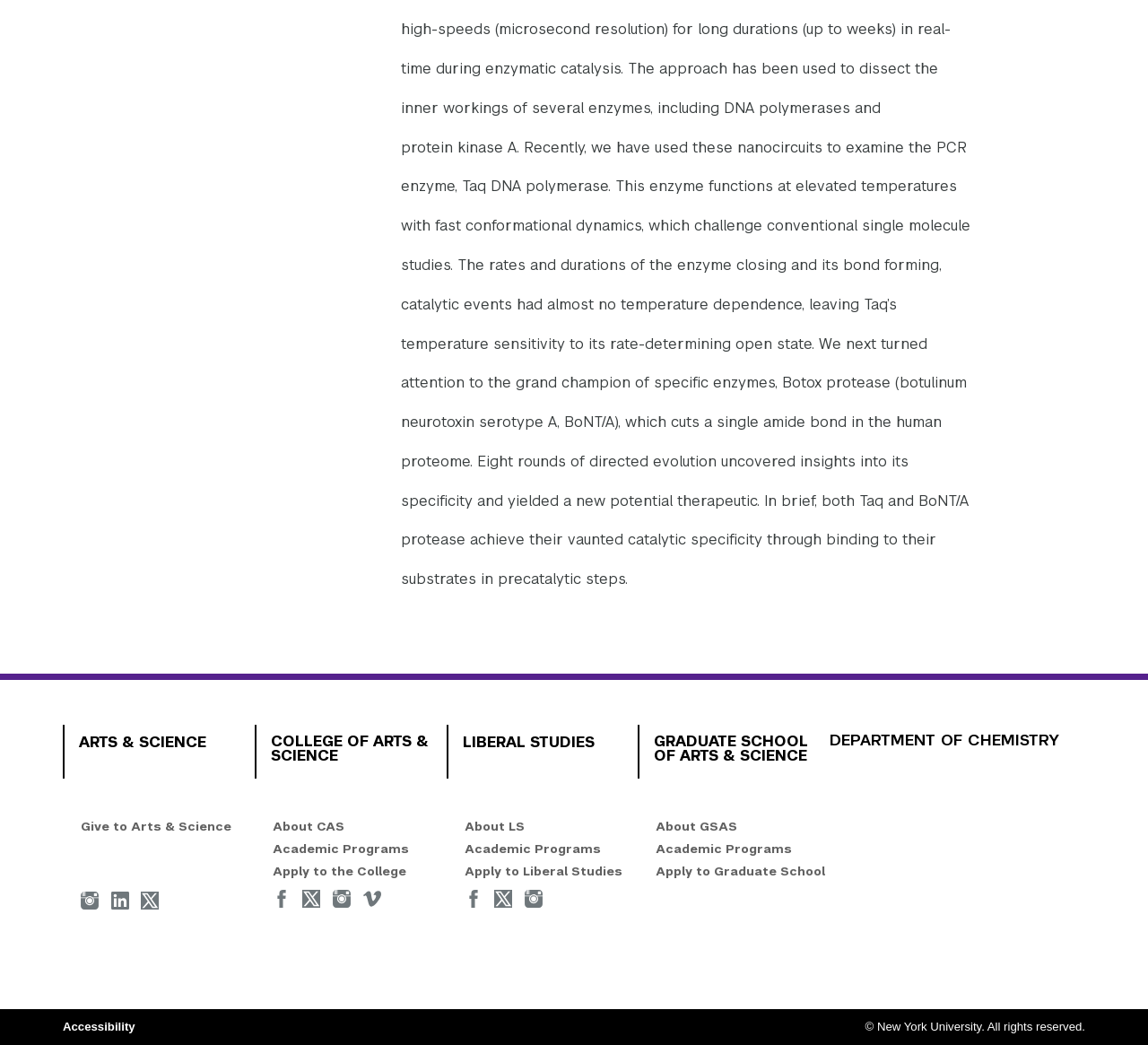Find the bounding box coordinates of the element to click in order to complete the given instruction: "Click on ARTS & SCIENCE."

[0.055, 0.694, 0.222, 0.745]